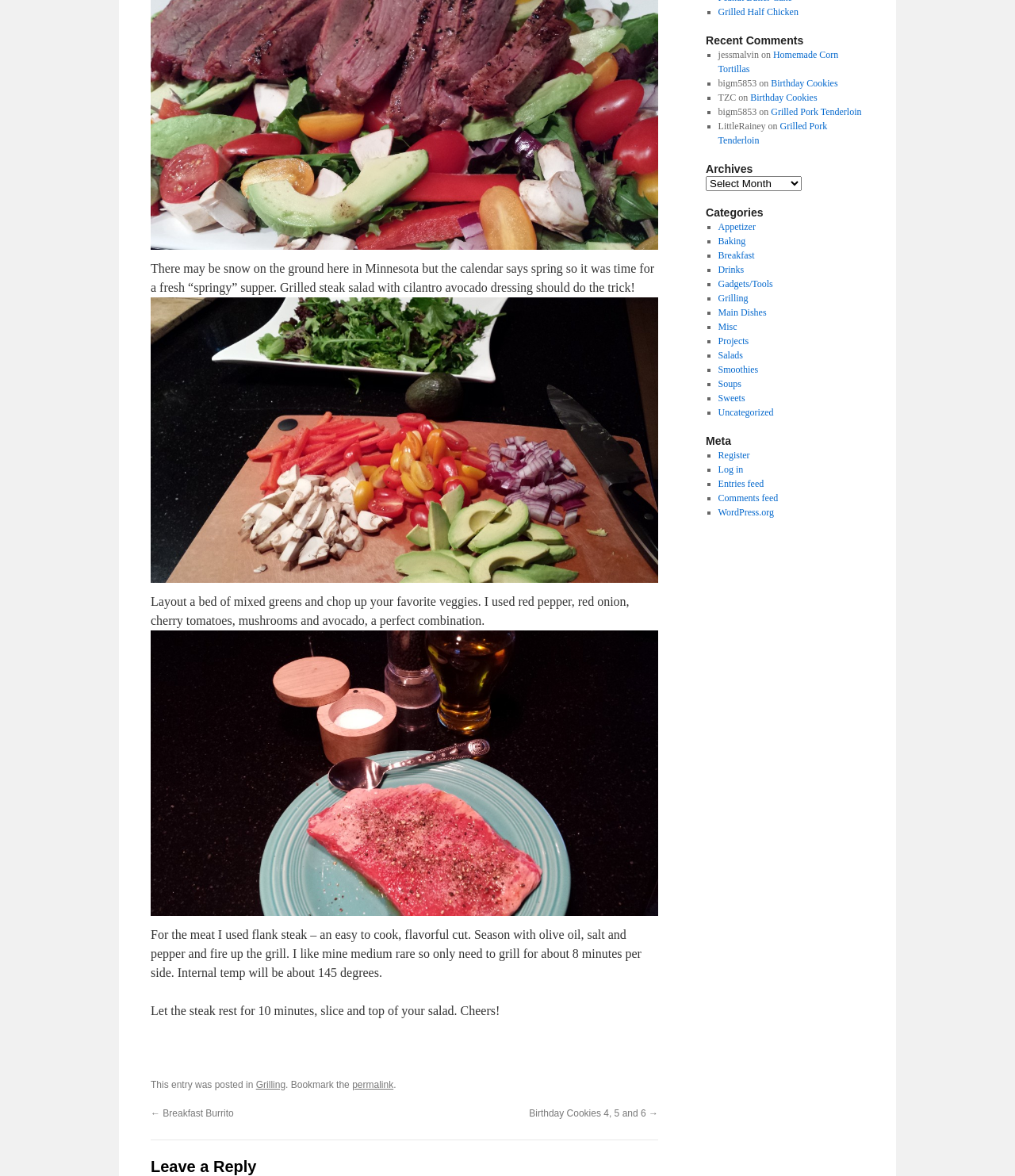Specify the bounding box coordinates (top-left x, top-left y, bottom-right x, bottom-right y) of the UI element in the screenshot that matches this description: Grilled Pork Tenderloin

[0.707, 0.102, 0.815, 0.124]